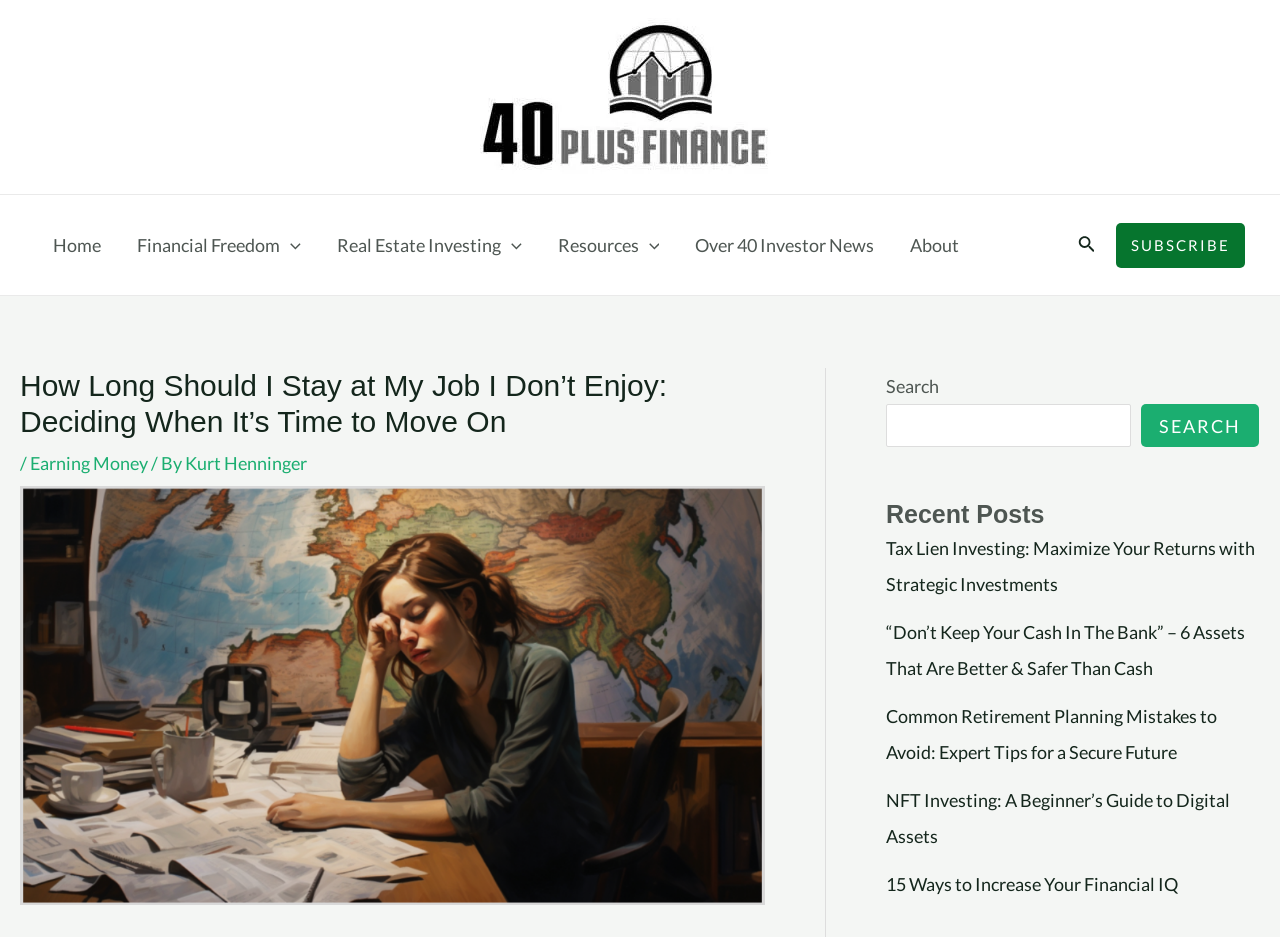Identify the first-level heading on the webpage and generate its text content.

How Long Should I Stay at My Job I Don’t Enjoy: Deciding When It’s Time to Move On